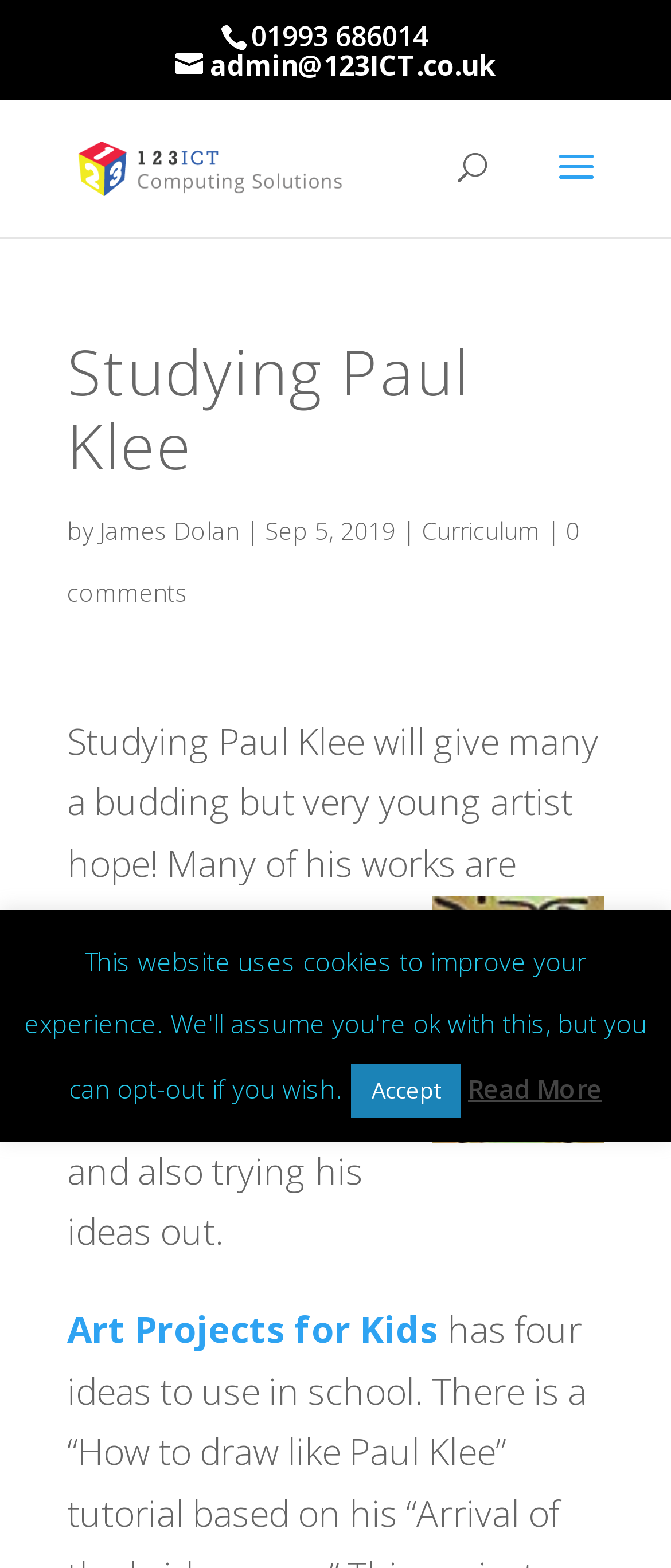Can you find and generate the webpage's heading?

Studying Paul Klee